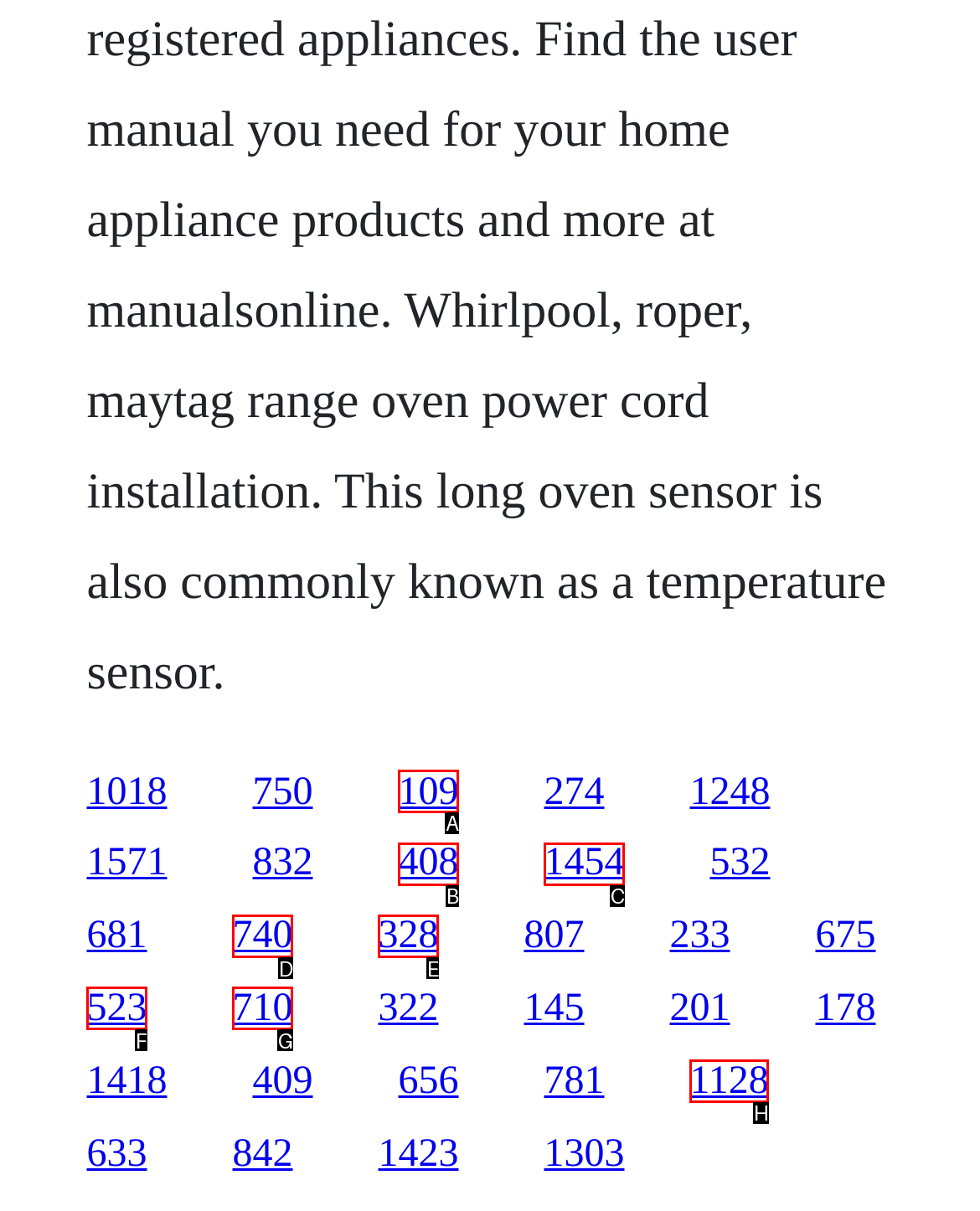Choose the HTML element to click for this instruction: visit the third link Answer with the letter of the correct choice from the given options.

A